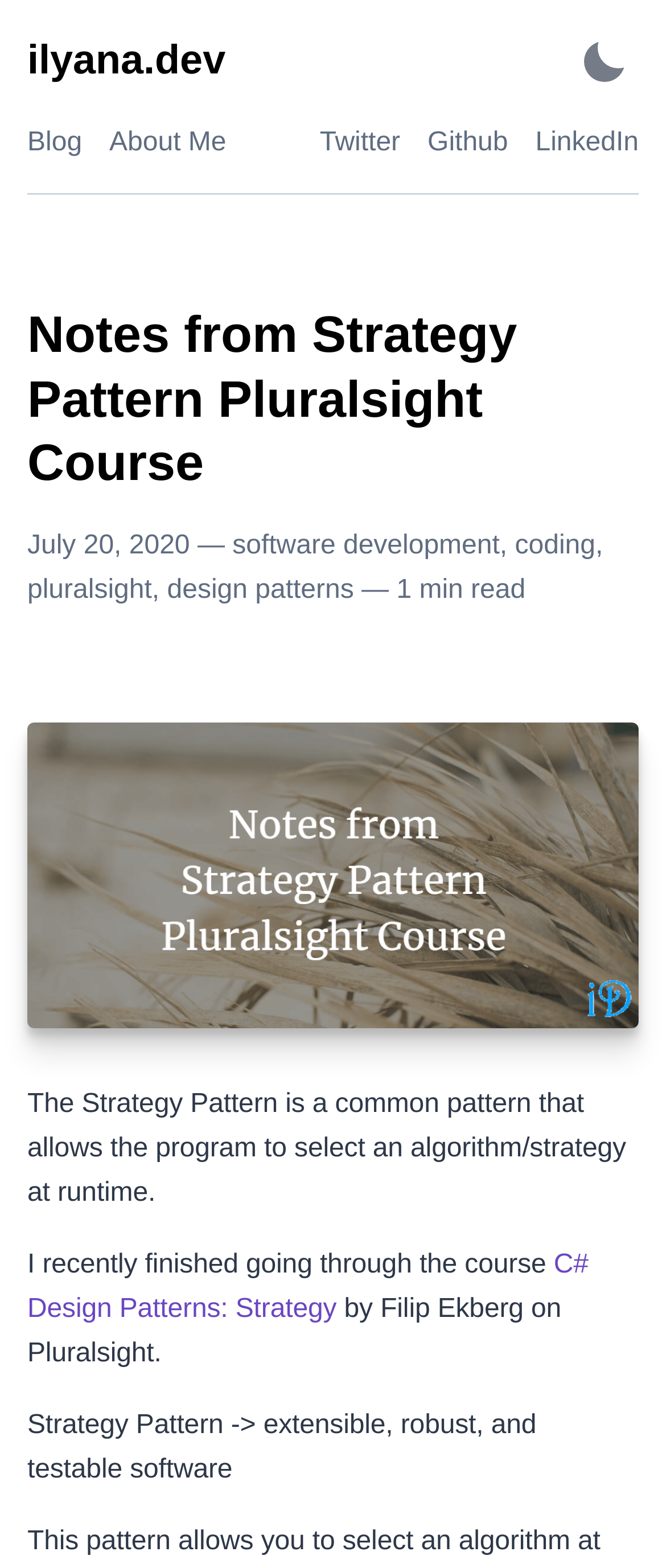Respond with a single word or phrase for the following question: 
What is the date of the blog post?

July 20, 2020